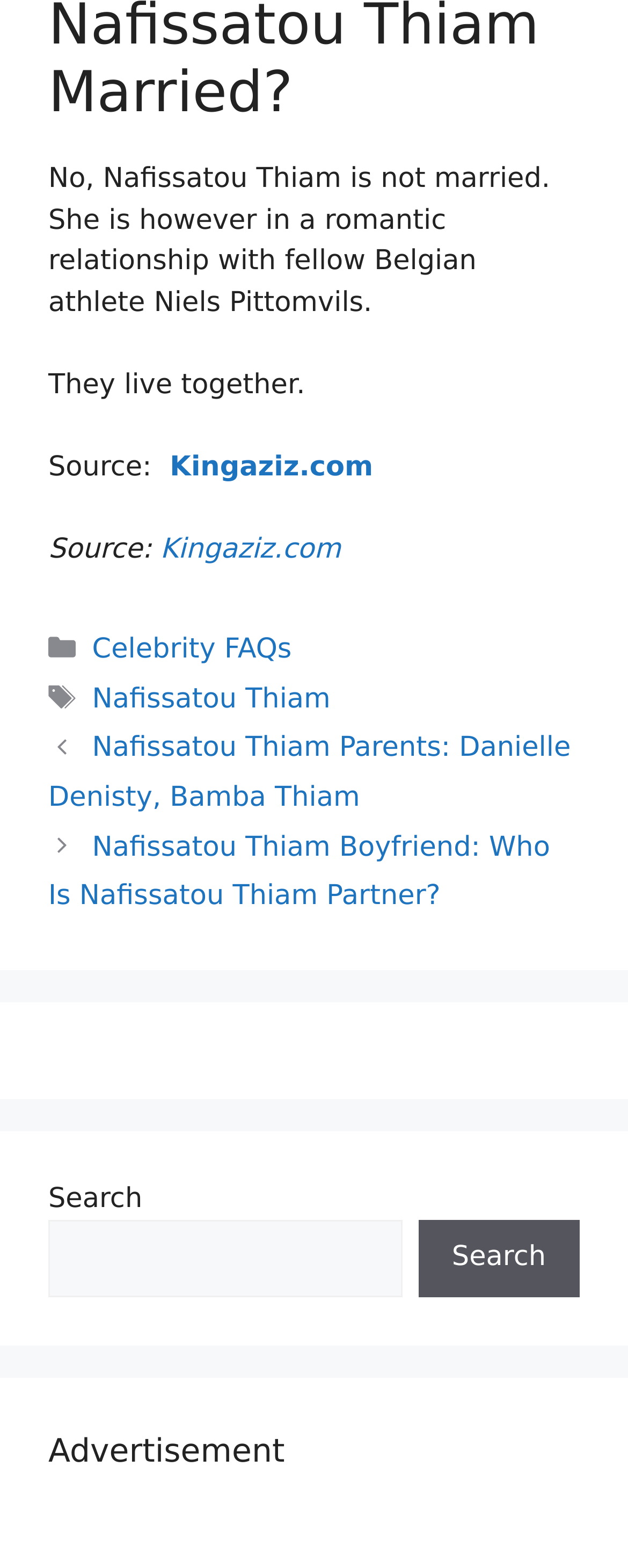What can be done in the search section?
Please give a detailed answer to the question using the information shown in the image.

The search section has a search box and a search button, suggesting that users can search for posts on the website using this feature.